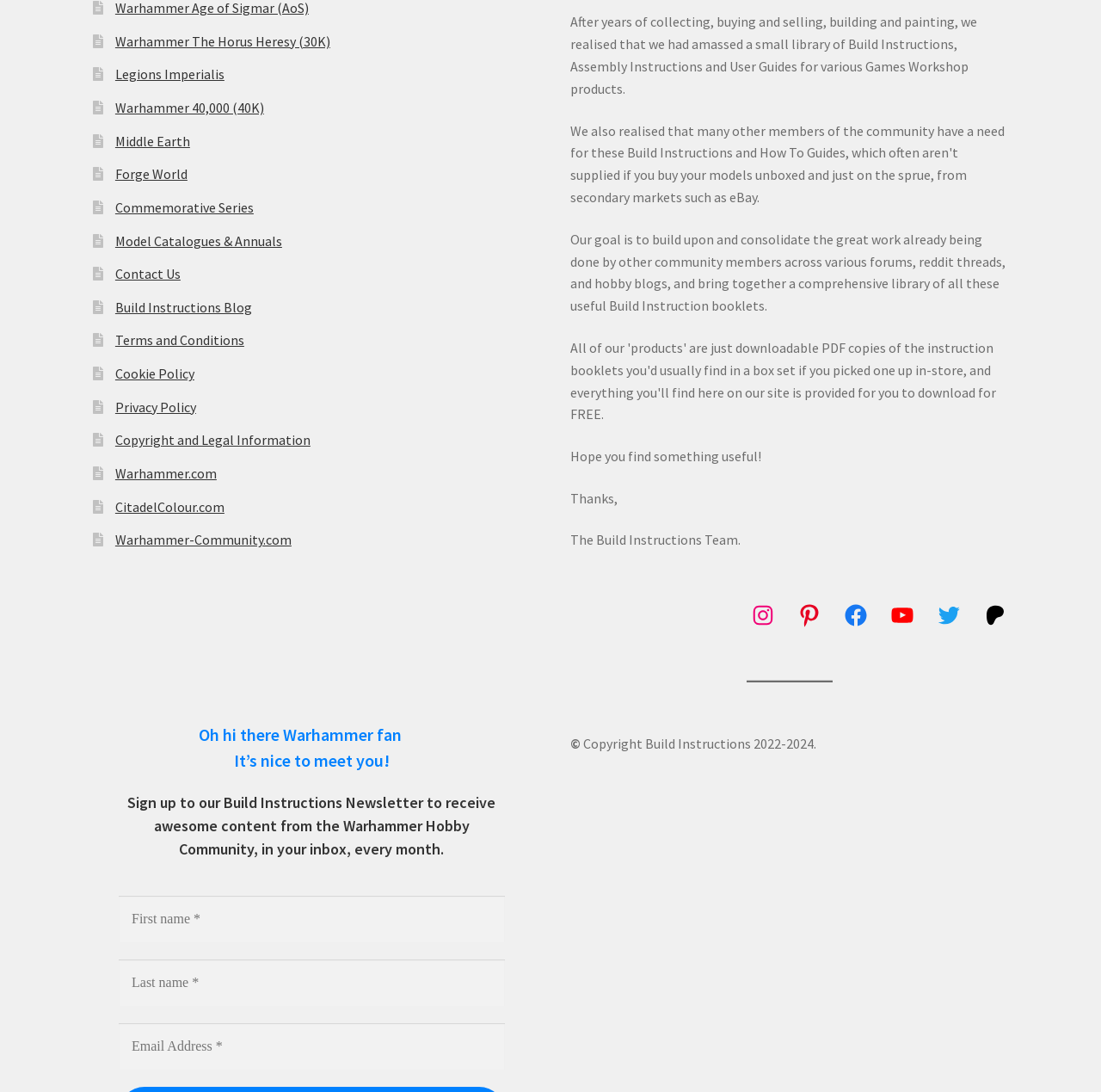Locate the UI element described as follows: "Model Catalogues & Annuals". Return the bounding box coordinates as four float numbers between 0 and 1 in the order [left, top, right, bottom].

[0.105, 0.212, 0.256, 0.228]